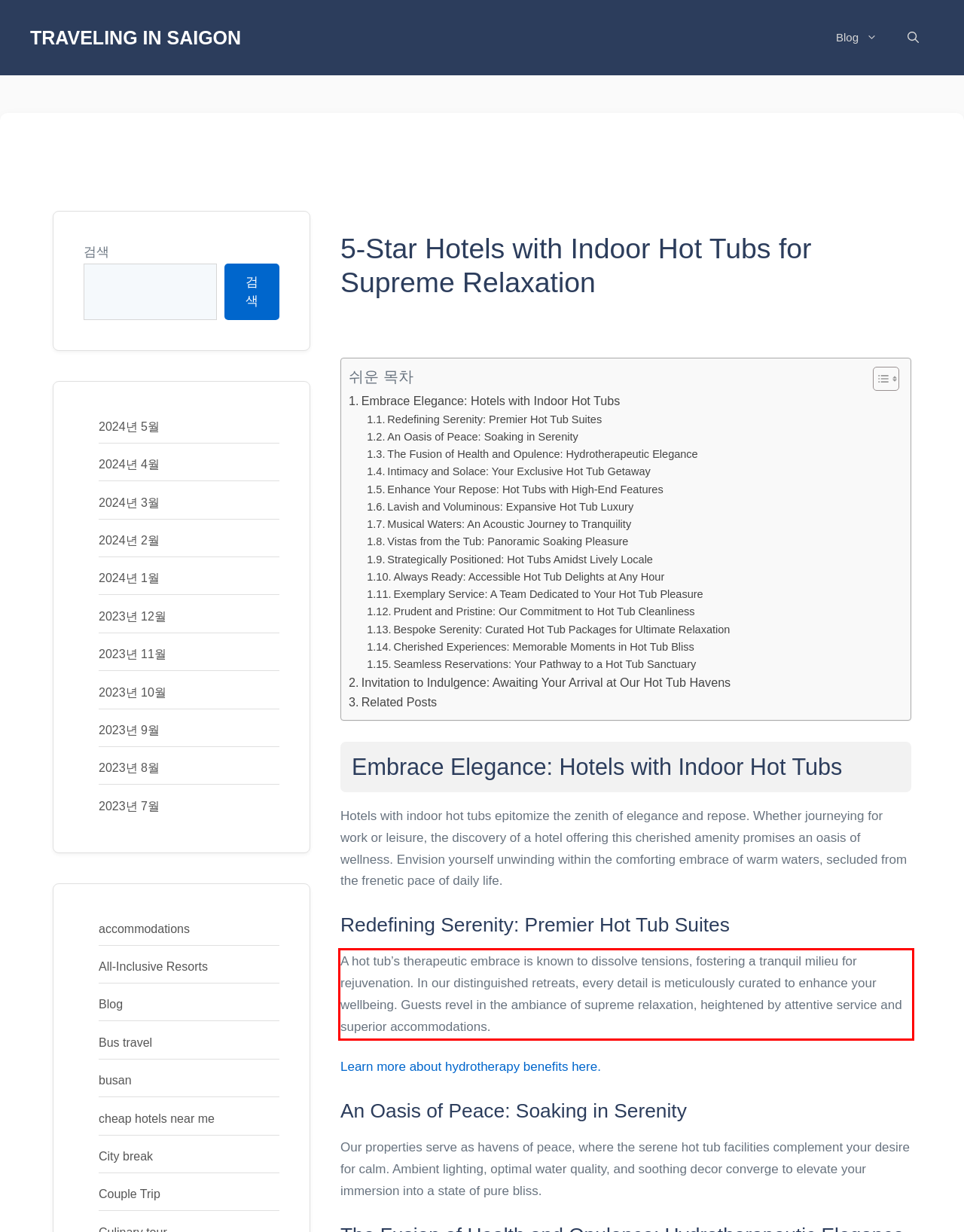Analyze the webpage screenshot and use OCR to recognize the text content in the red bounding box.

A hot tub’s therapeutic embrace is known to dissolve tensions, fostering a tranquil milieu for rejuvenation. In our distinguished retreats, every detail is meticulously curated to enhance your wellbeing. Guests revel in the ambiance of supreme relaxation, heightened by attentive service and superior accommodations.